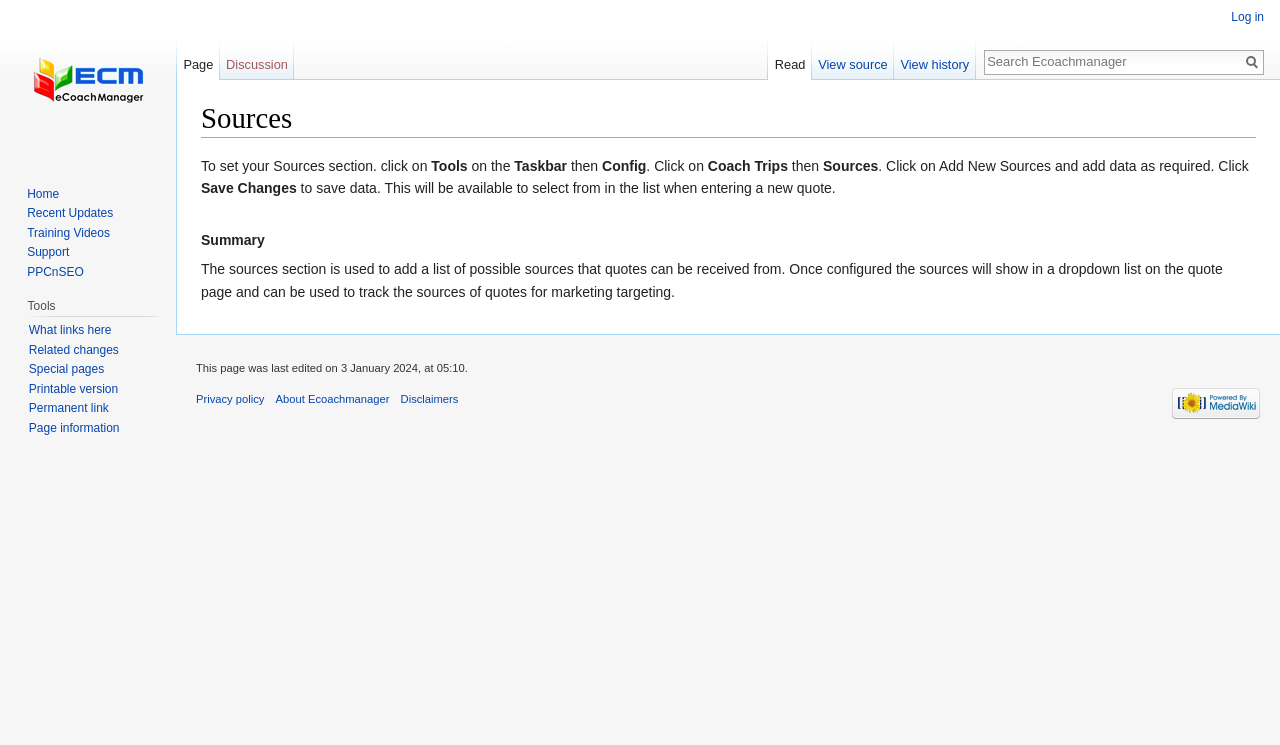Create a detailed summary of the webpage's content and design.

The webpage is titled "Sources - Ecoachmanager" and has a main content area that occupies most of the page. At the top, there is a heading that reads "Sources" and a navigation menu with links to "navigation" and "search". Below this, there is a paragraph of text that provides instructions on how to set up the Sources section, including clicking on "Tools" and then "Config" to add new sources.

To the right of this paragraph, there is a button labeled "Save Changes" and a block of text that explains the purpose of the Sources section. Further down, there is a heading that reads "Summary" and a longer block of text that describes the Sources section in more detail.

The top navigation menu has several sections, including "Personal tools", "Namespaces", "Views", and "eCoachManager". Each of these sections contains links to various pages and functions. The "Personal tools" section has a link to "Log in", while the "eCoachManager" section has links to "Home", "Recent Updates", "Training Videos", "Support", and "PPCnSEO".

The "Namespaces" section has links to "Page" and "Discussion", while the "Views" section has links to "Read", "View source", and "View history". The "search" section has a search box and a "Go" button.

At the bottom of the page, there is a section with links to "What links here", "Related changes", "Special pages", "Printable version", "Permanent link", and "Page information". There is also a block of text that indicates when the page was last edited and provides links to "Privacy policy", "About Ecoachmanager", "Disclaimers", and "Powered by MediaWiki", which includes an image.